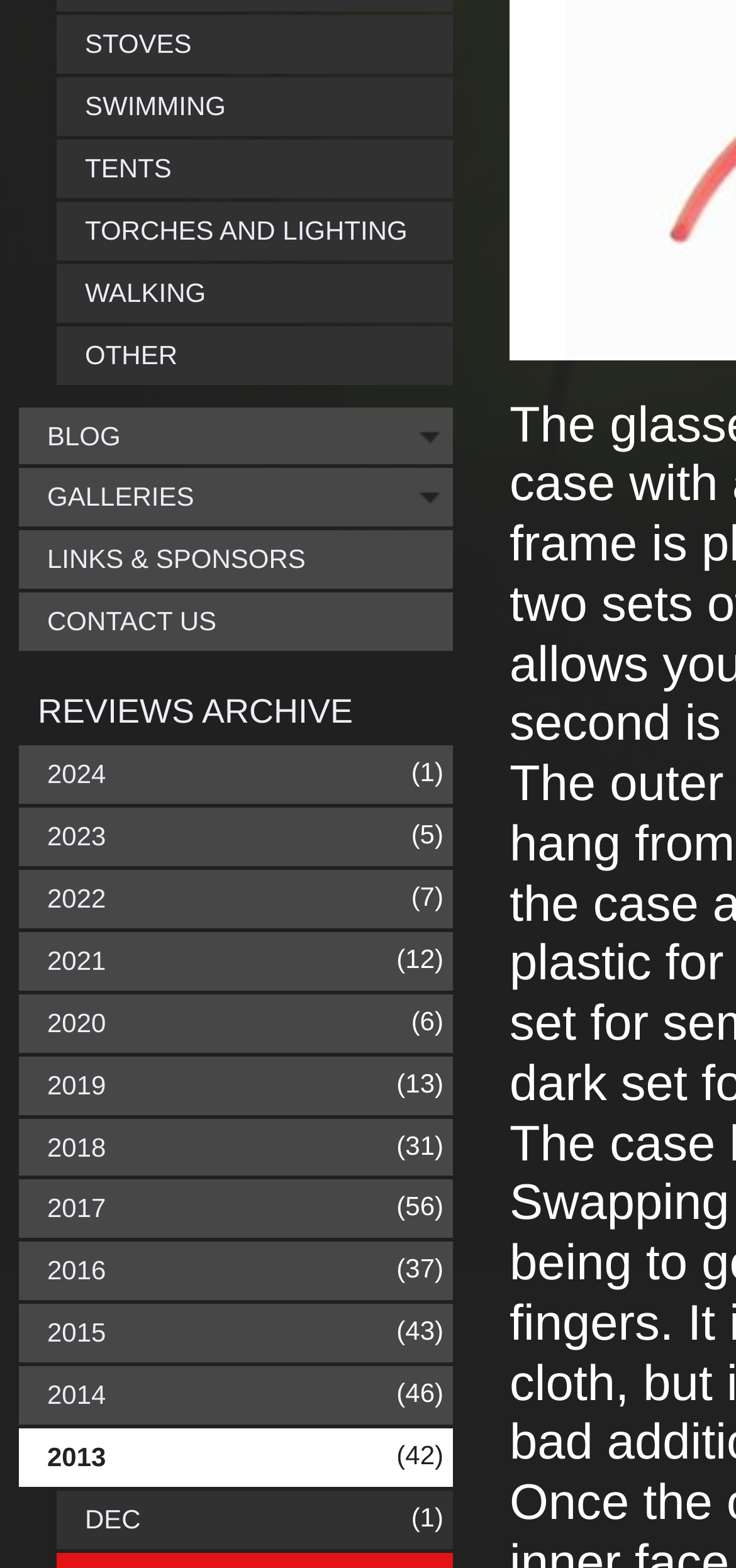Please identify the bounding box coordinates of the region to click in order to complete the given instruction: "Browse TENTS category". The coordinates should be four float numbers between 0 and 1, i.e., [left, top, right, bottom].

[0.077, 0.089, 0.615, 0.126]